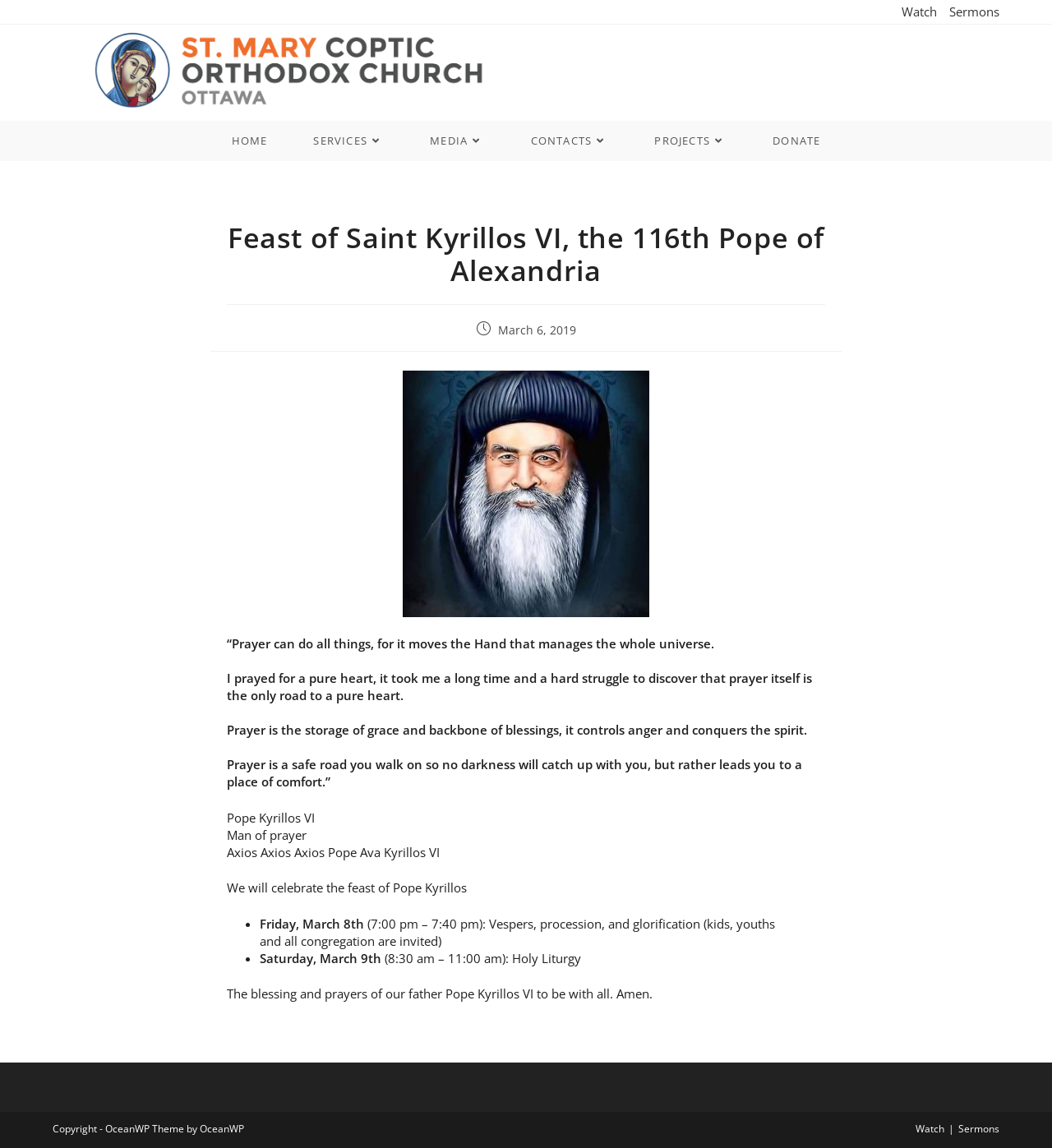Please provide a one-word or phrase answer to the question: 
What is the name of the church?

St. Mary Coptic Orthodox Church